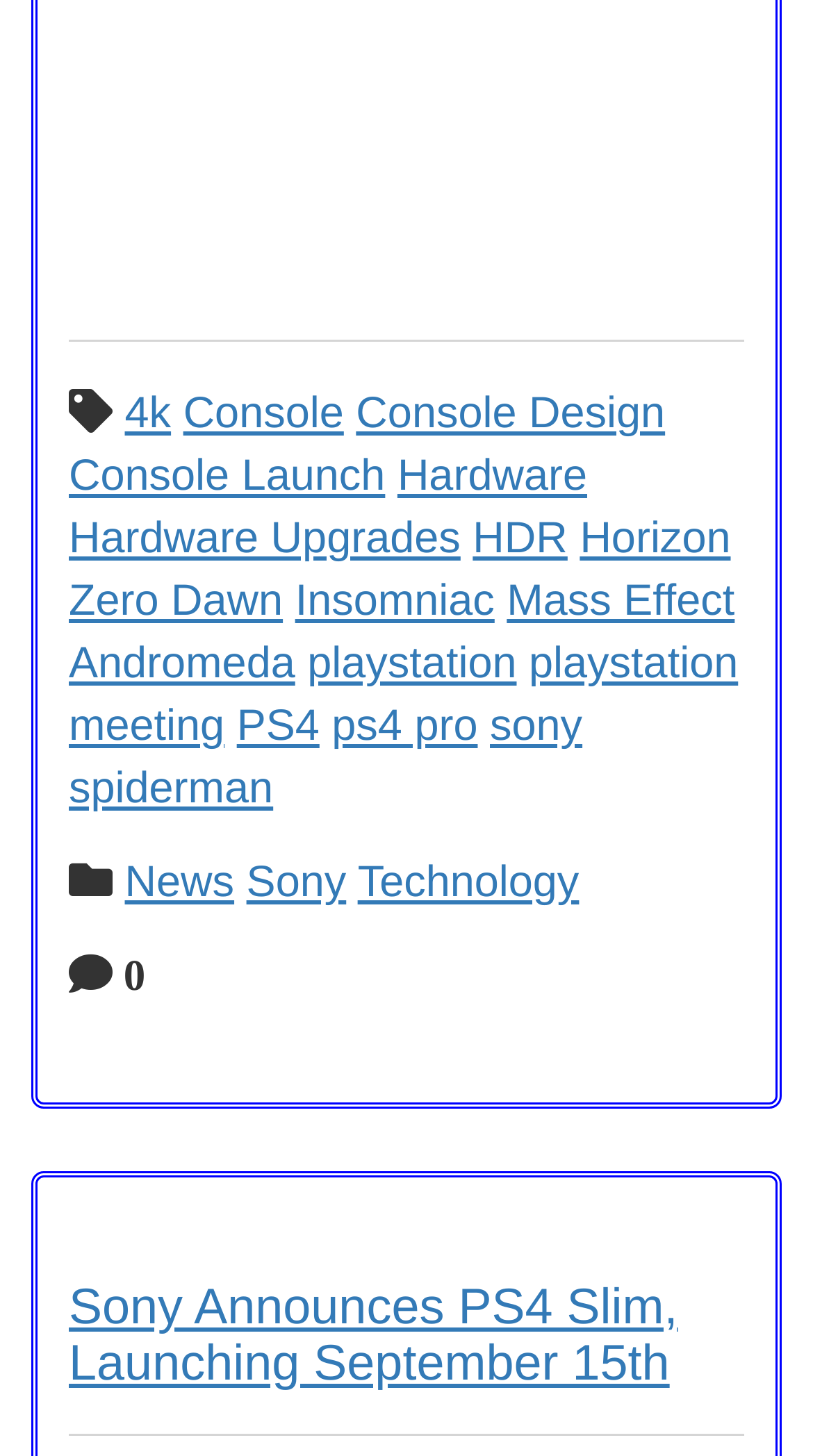Bounding box coordinates are specified in the format (top-left x, top-left y, bottom-right x, bottom-right y). All values are floating point numbers bounded between 0 and 1. Please provide the bounding box coordinate of the region this sentence describes: Console

[0.225, 0.268, 0.423, 0.301]